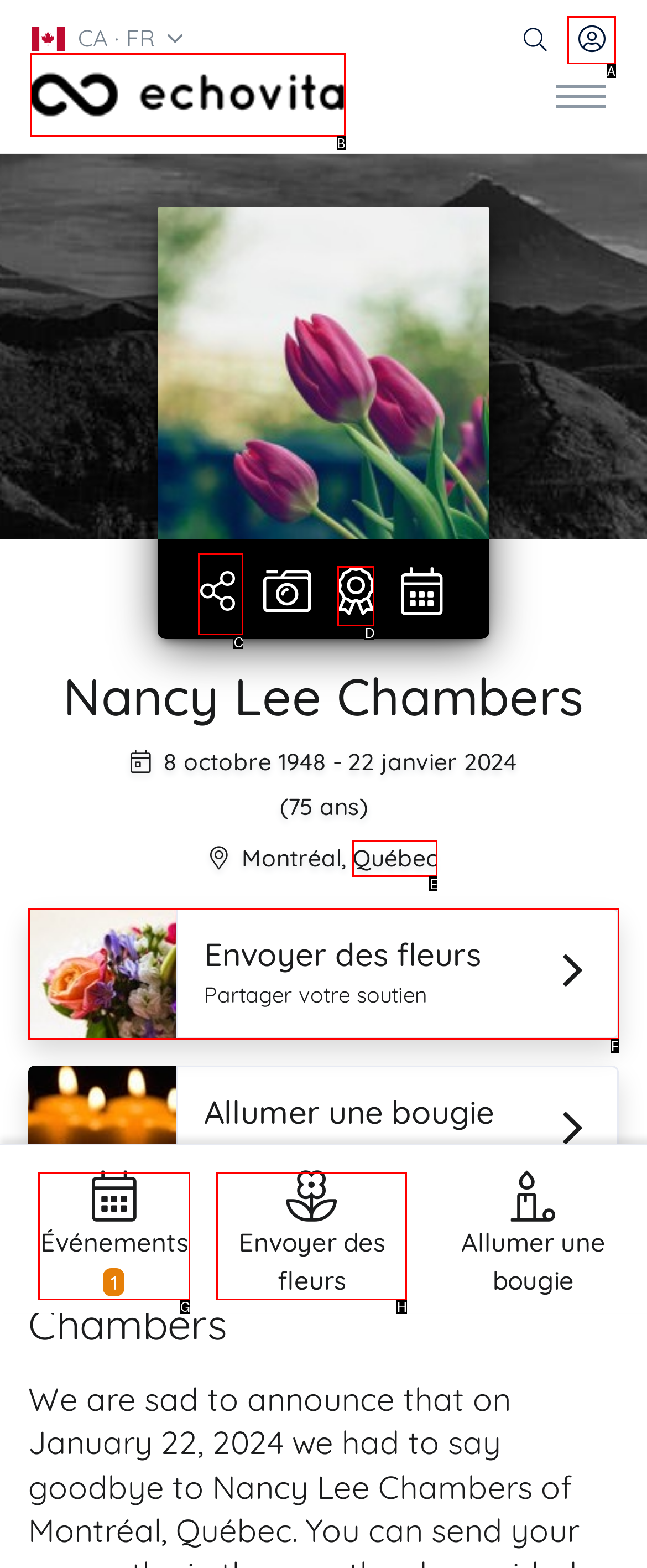Point out the UI element to be clicked for this instruction: Share condolences. Provide the answer as the letter of the chosen element.

C